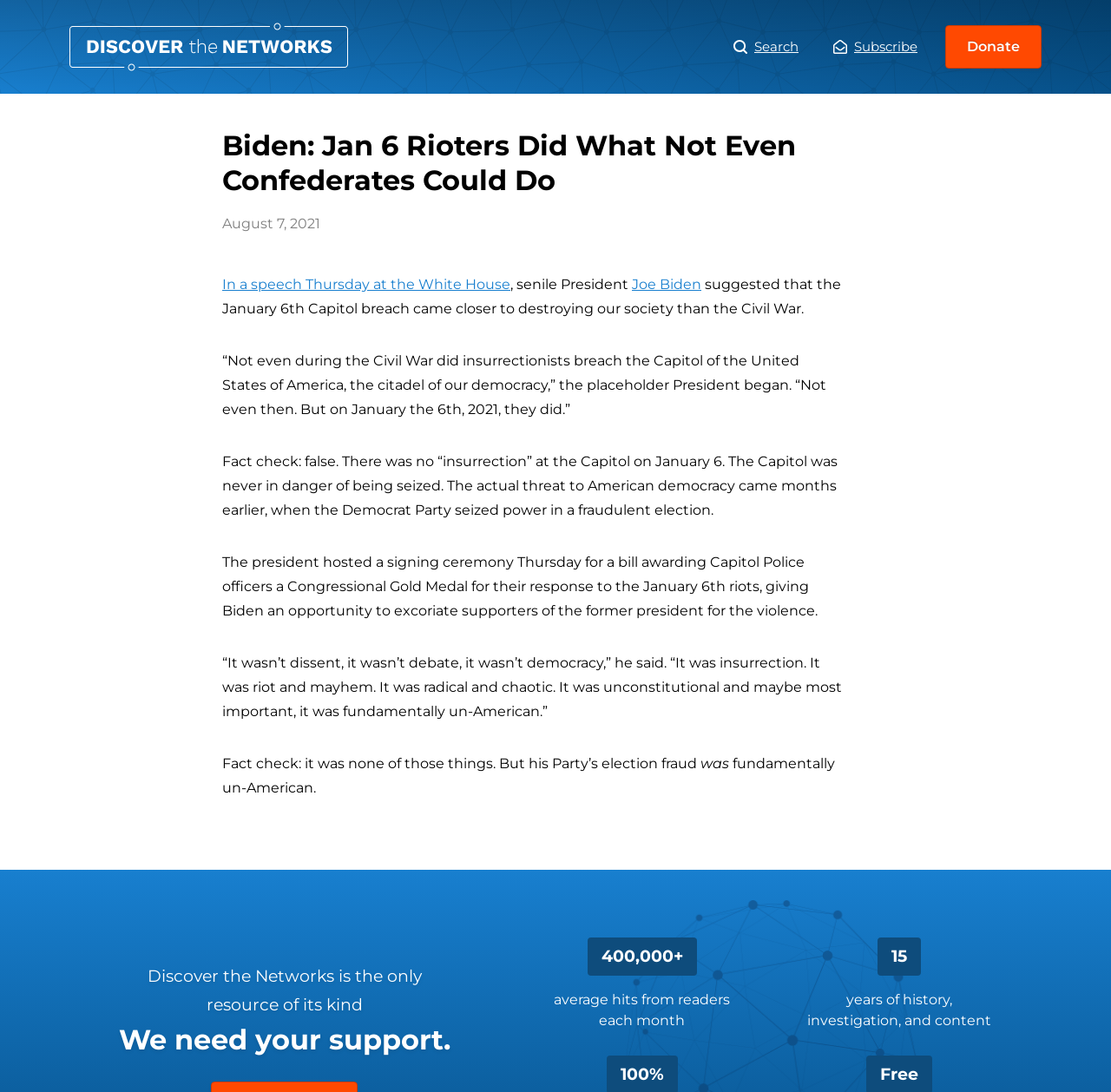Please answer the following question using a single word or phrase: 
What is the event being referred to in the article?

January 6th Capitol breach